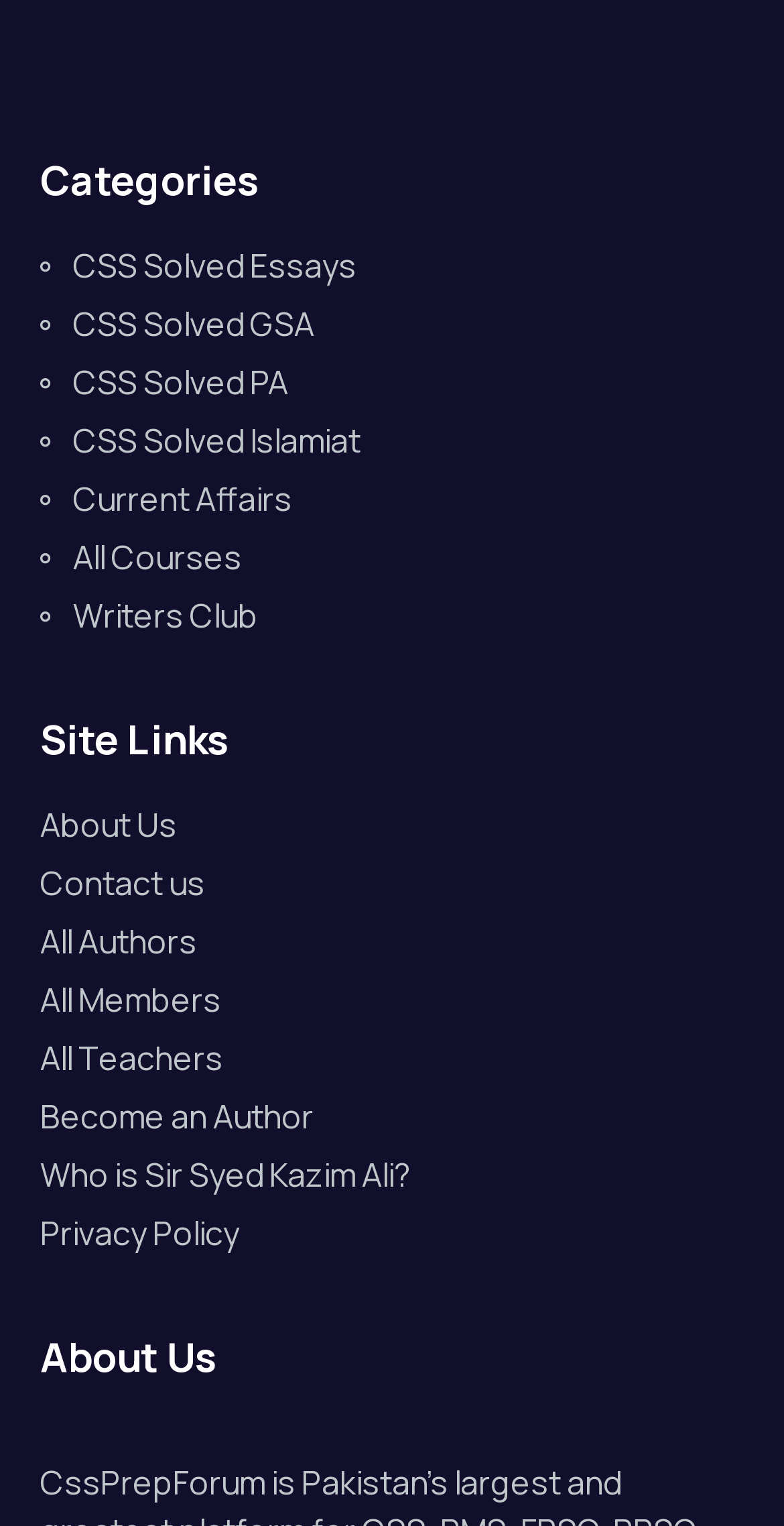Answer briefly with one word or phrase:
How many headings are there on the page?

3